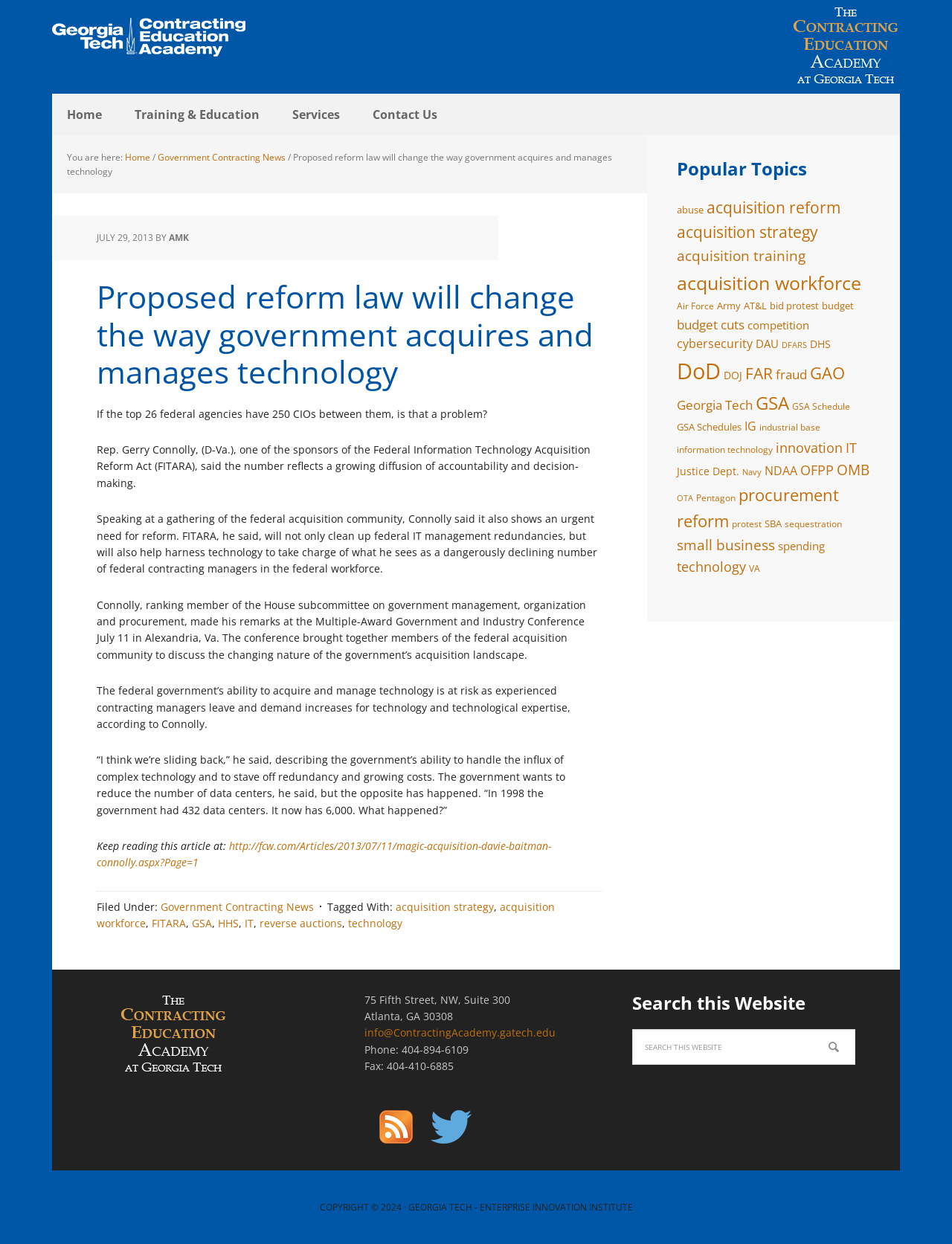Who is the author of the article?
Refer to the image and provide a one-word or short phrase answer.

AMK